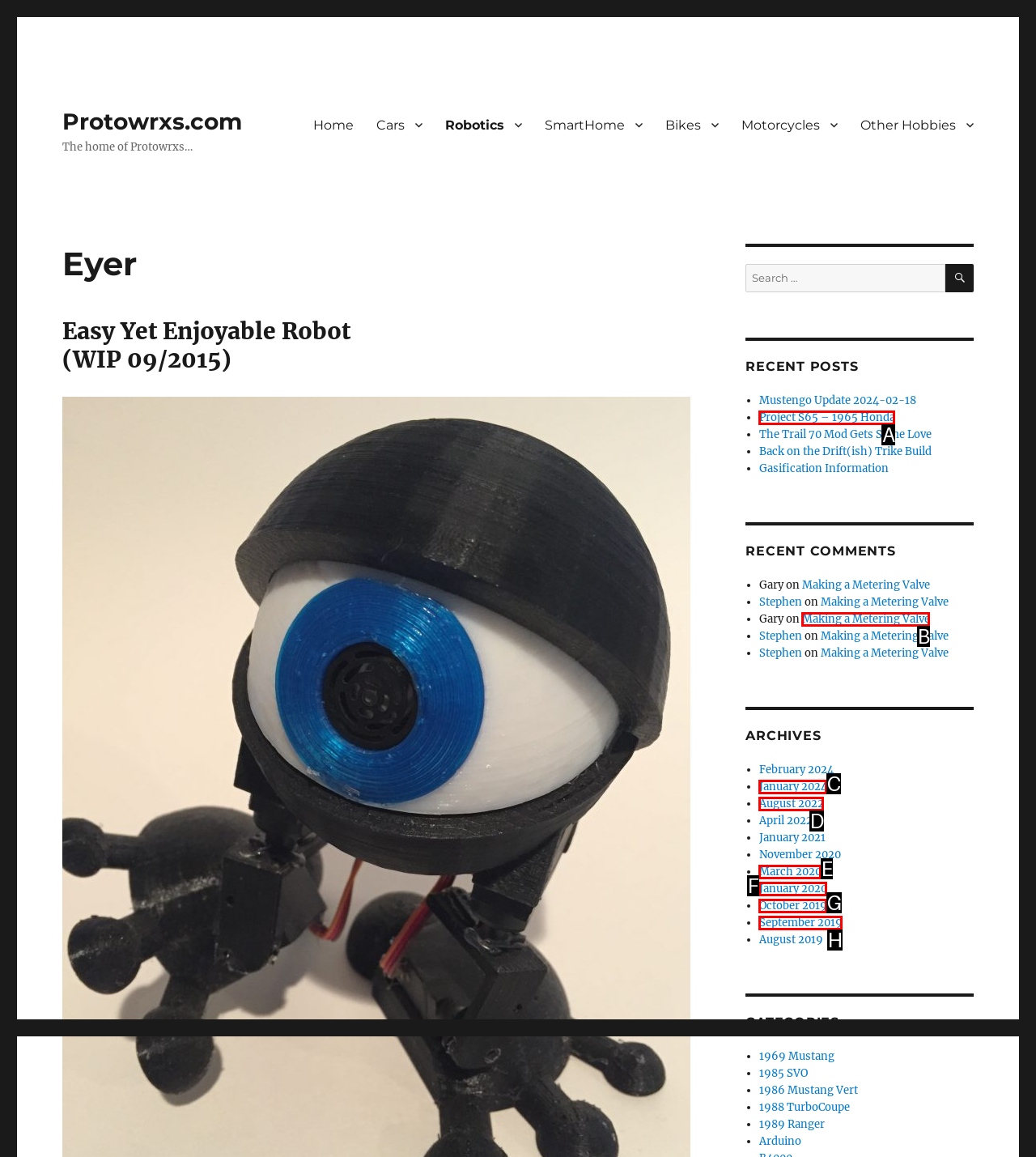From the given options, find the HTML element that fits the description: Project S65 – 1965 Honda. Reply with the letter of the chosen element.

A